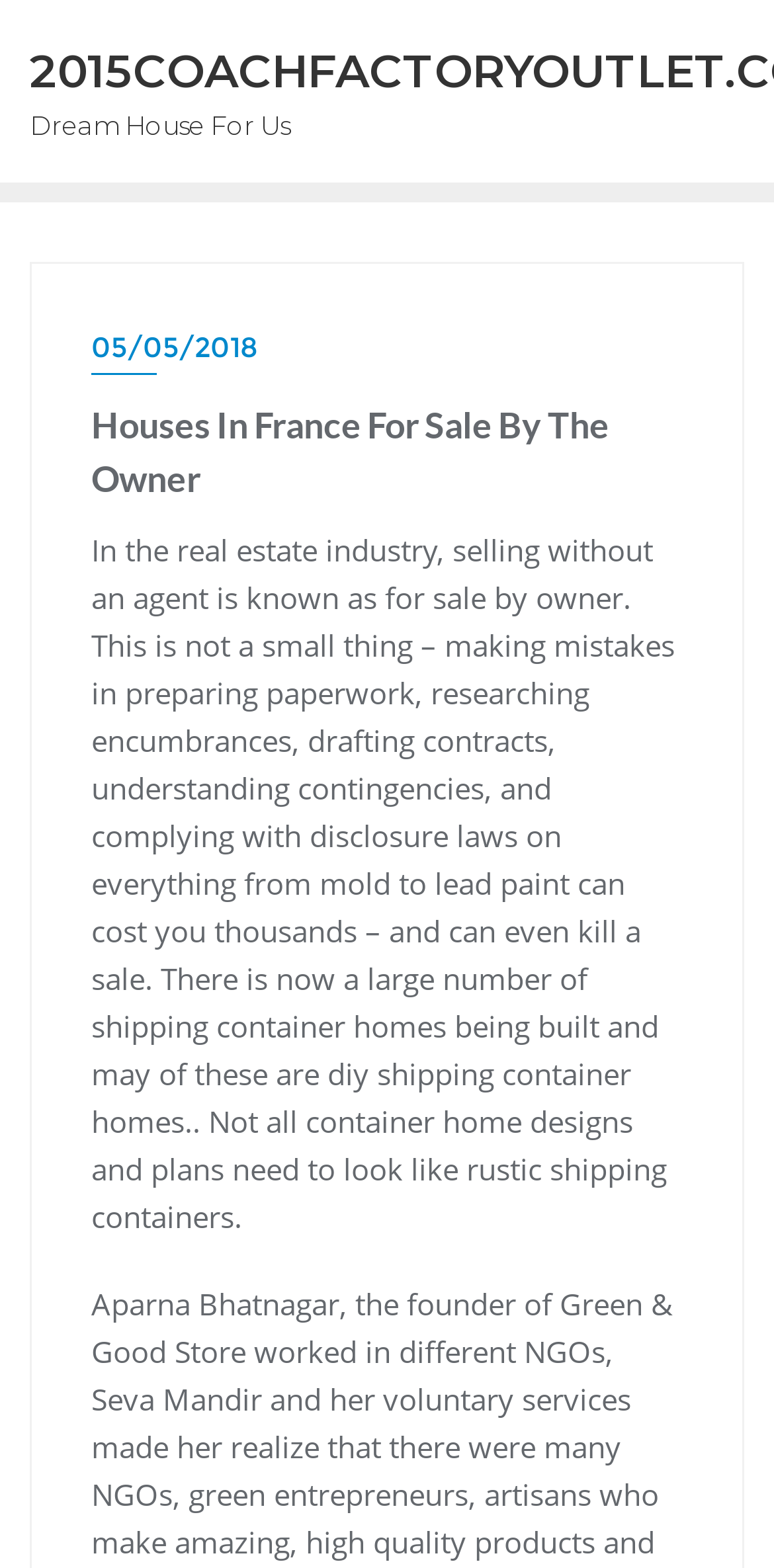Predict the bounding box coordinates of the UI element that matches this description: "05/05/2018". The coordinates should be in the format [left, top, right, bottom] with each value between 0 and 1.

[0.118, 0.206, 0.882, 0.238]